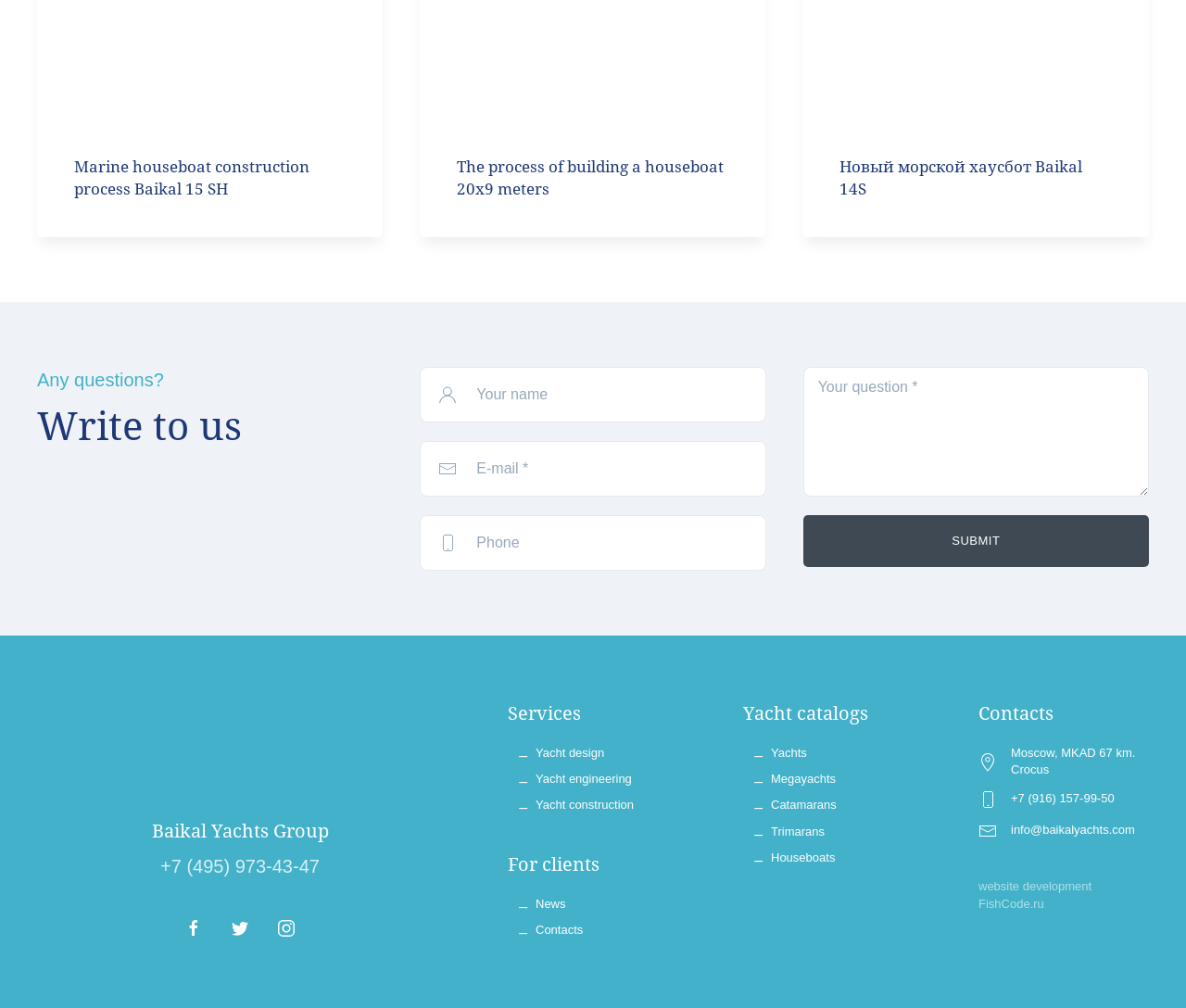What is the name of the yacht construction company?
Refer to the image and offer an in-depth and detailed answer to the question.

I found the answer by looking at the StaticText element with the text 'Baikal Yachts Group' located at [0.128, 0.812, 0.277, 0.837]. This text is likely to be the name of the company.